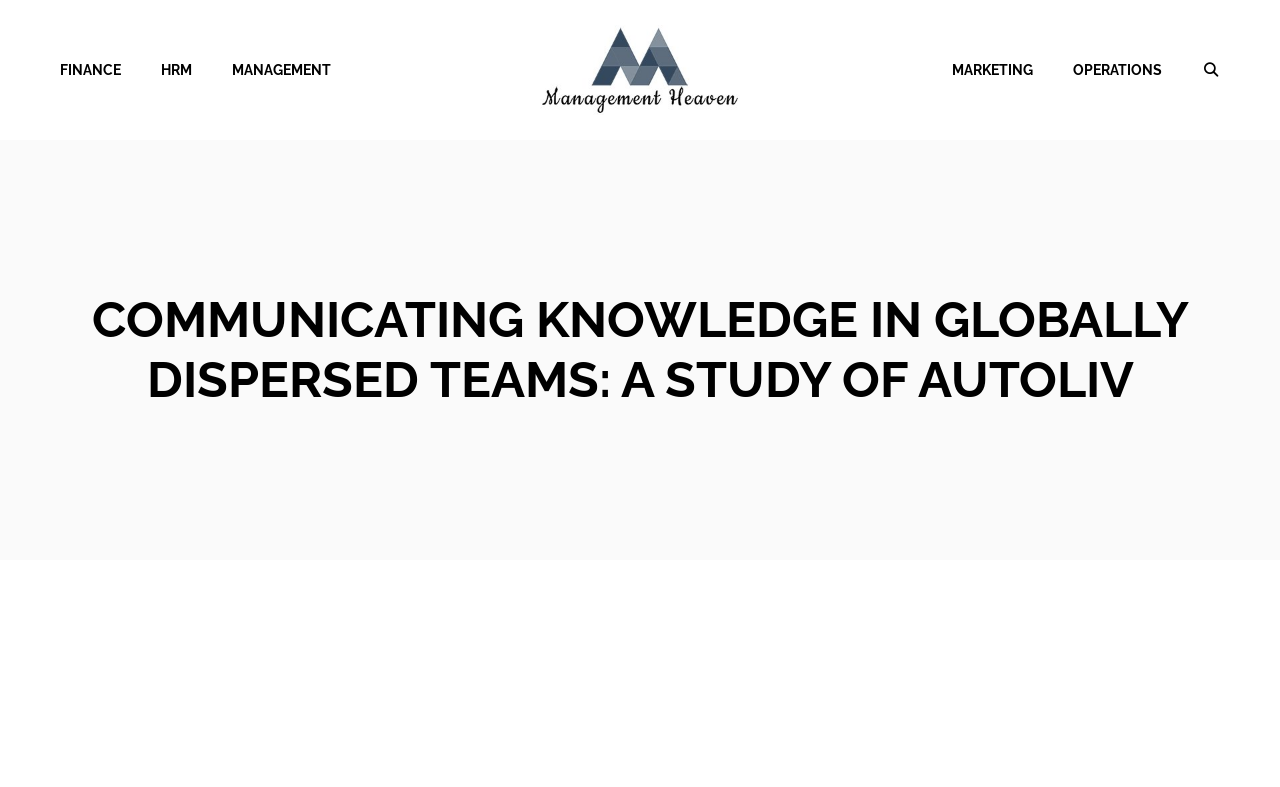Identify the bounding box for the UI element that is described as follows: "Operations".

[0.823, 0.051, 0.923, 0.127]